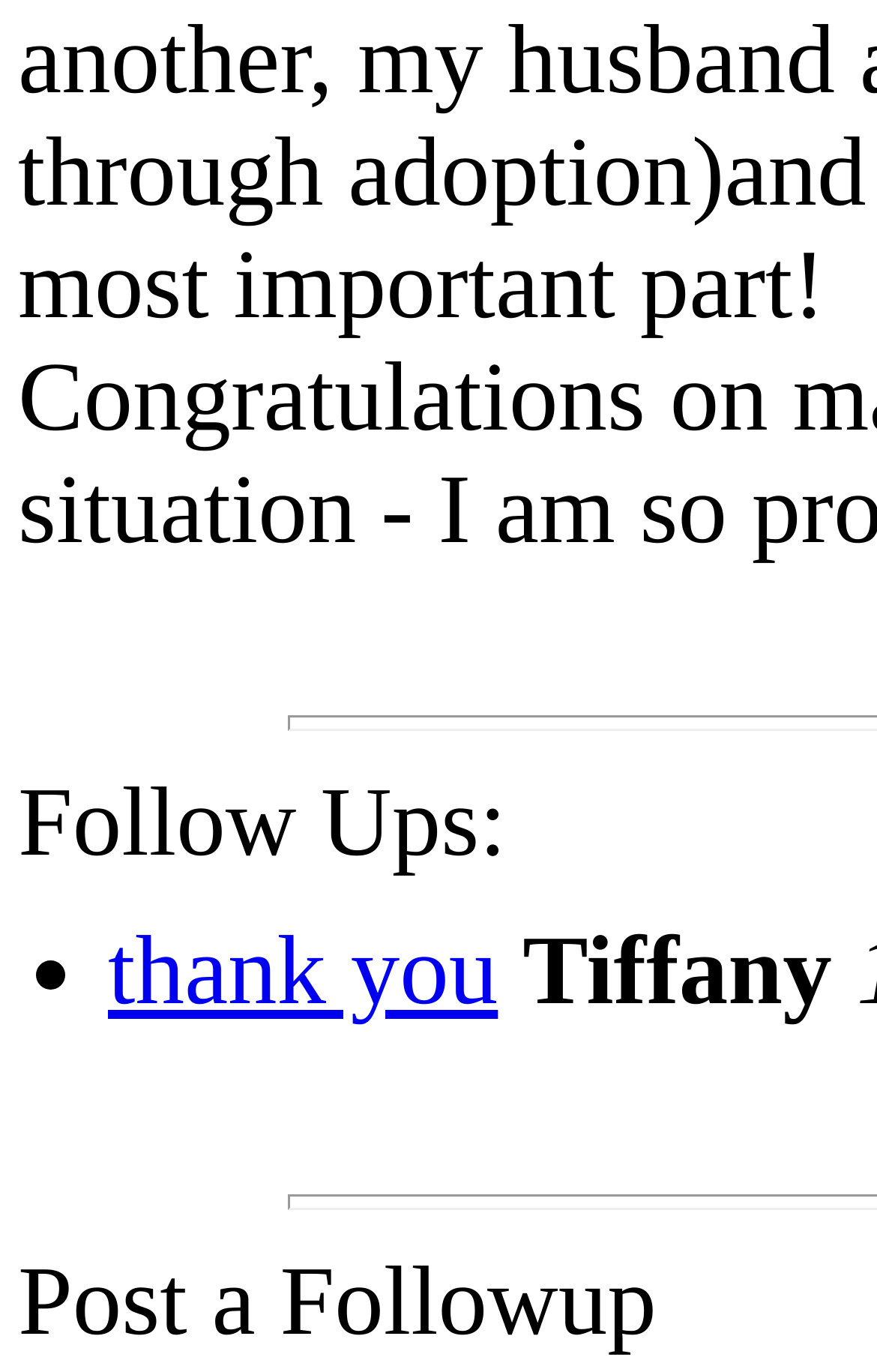Identify and provide the bounding box for the element described by: "Post a Followup".

[0.021, 0.91, 0.749, 0.988]